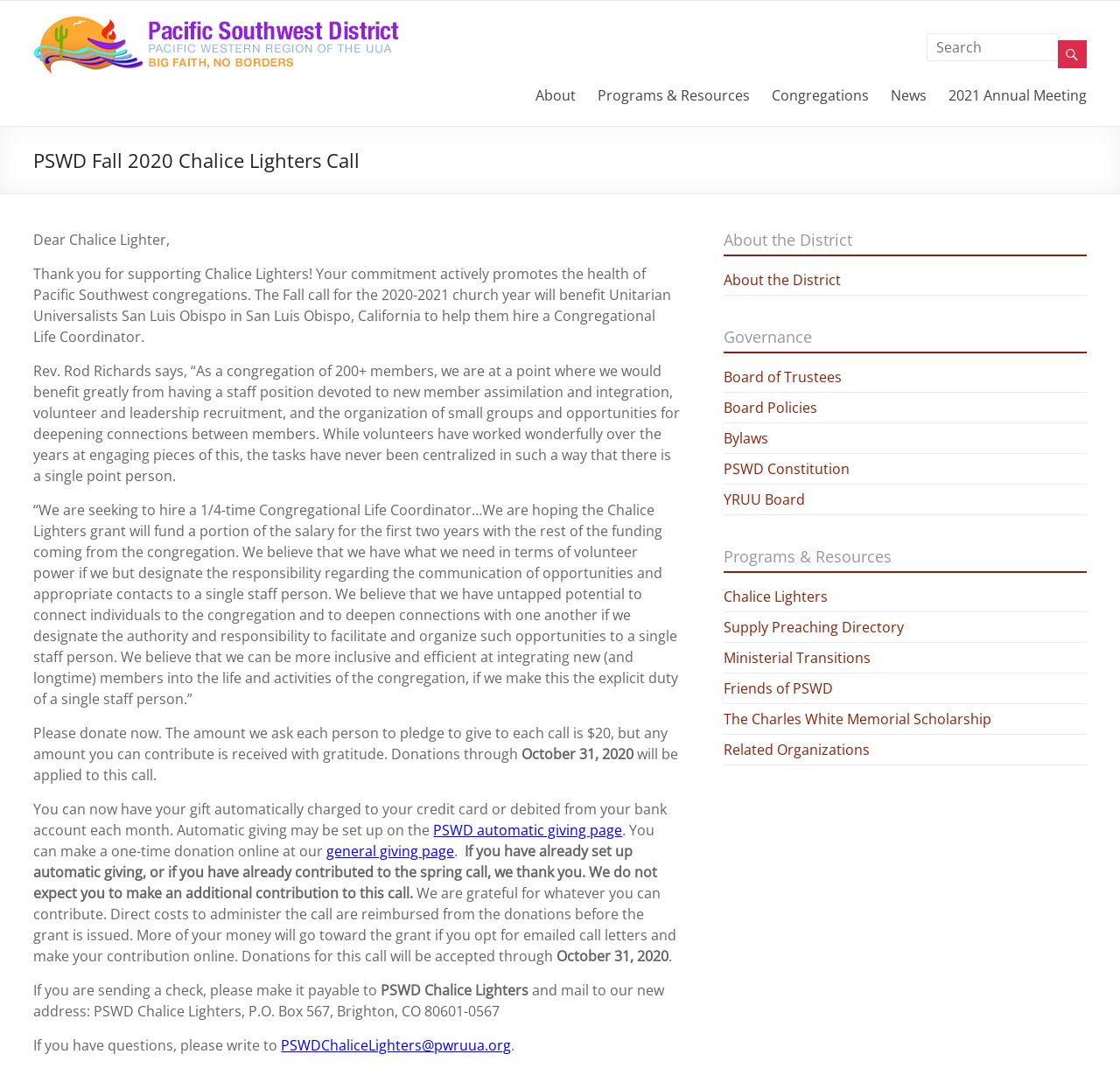What is the email address for questions about Chalice Lighters? Observe the screenshot and provide a one-word or short phrase answer.

PSWDChaliceLighters@pwruua.org